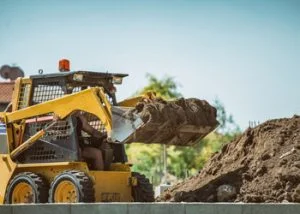Describe the image with as much detail as possible.

The image depicts a construction site where a skid steer loader is actively moving a large pile of dirt. The machine, characterized by its yellow and black color scheme, is lifting the soil with a front-mounted bucket. This process underscores the importance of careful site management, particularly concerning tree roots, as highlighted in the accompanying text. It emphasizes that even though tree roots are generally protected underground, disruptions from construction activities—such as excavation—can jeopardize their stability. To ensure the health and anchoring capacity of trees, it's crucial to avoid construction work directly above root zones and to consider protective measures like adding mulch around tree bases. This image effectively illustrates the delicate balance between construction and landscaping, reminding property owners to plan tree placements wisely for long-term safety and health.